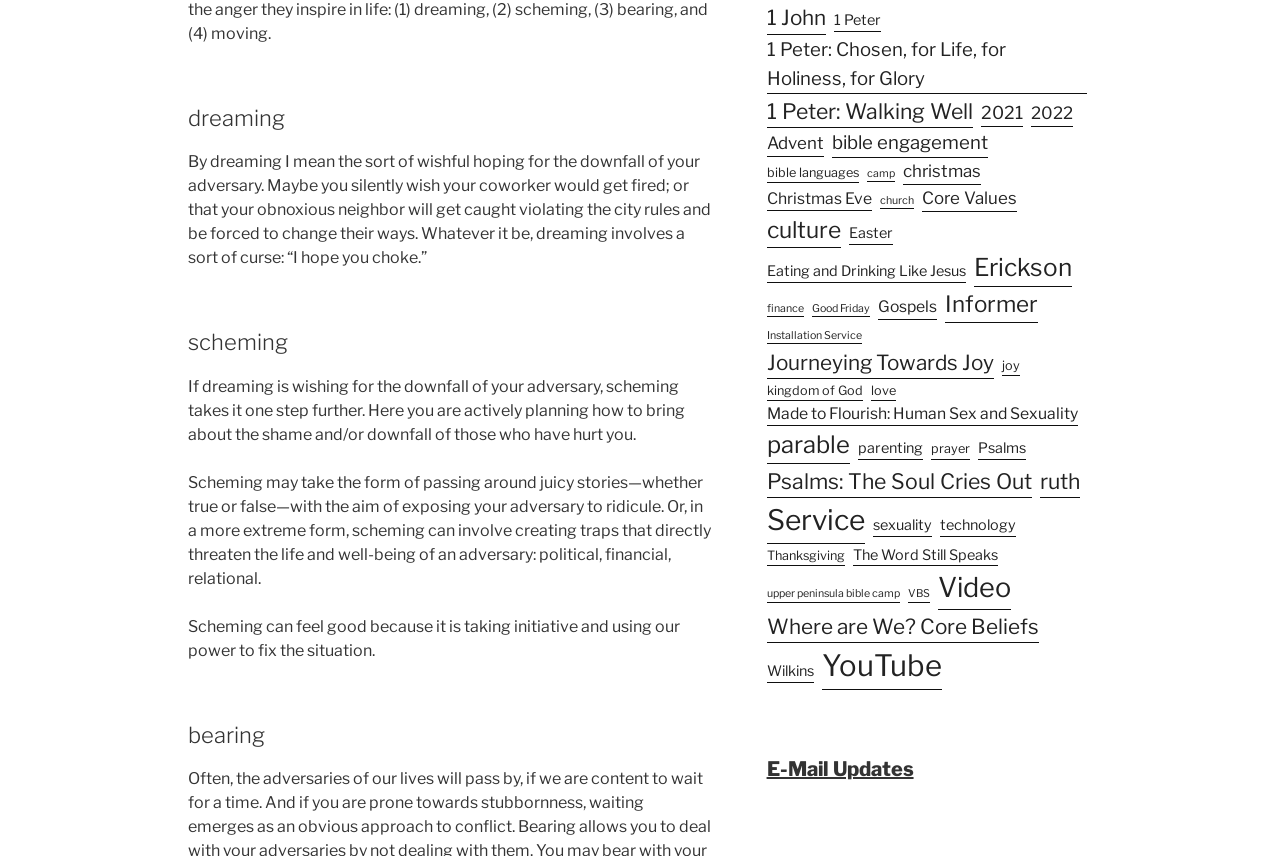Respond concisely with one word or phrase to the following query:
How many categories of links are there on the webpage?

Multiple